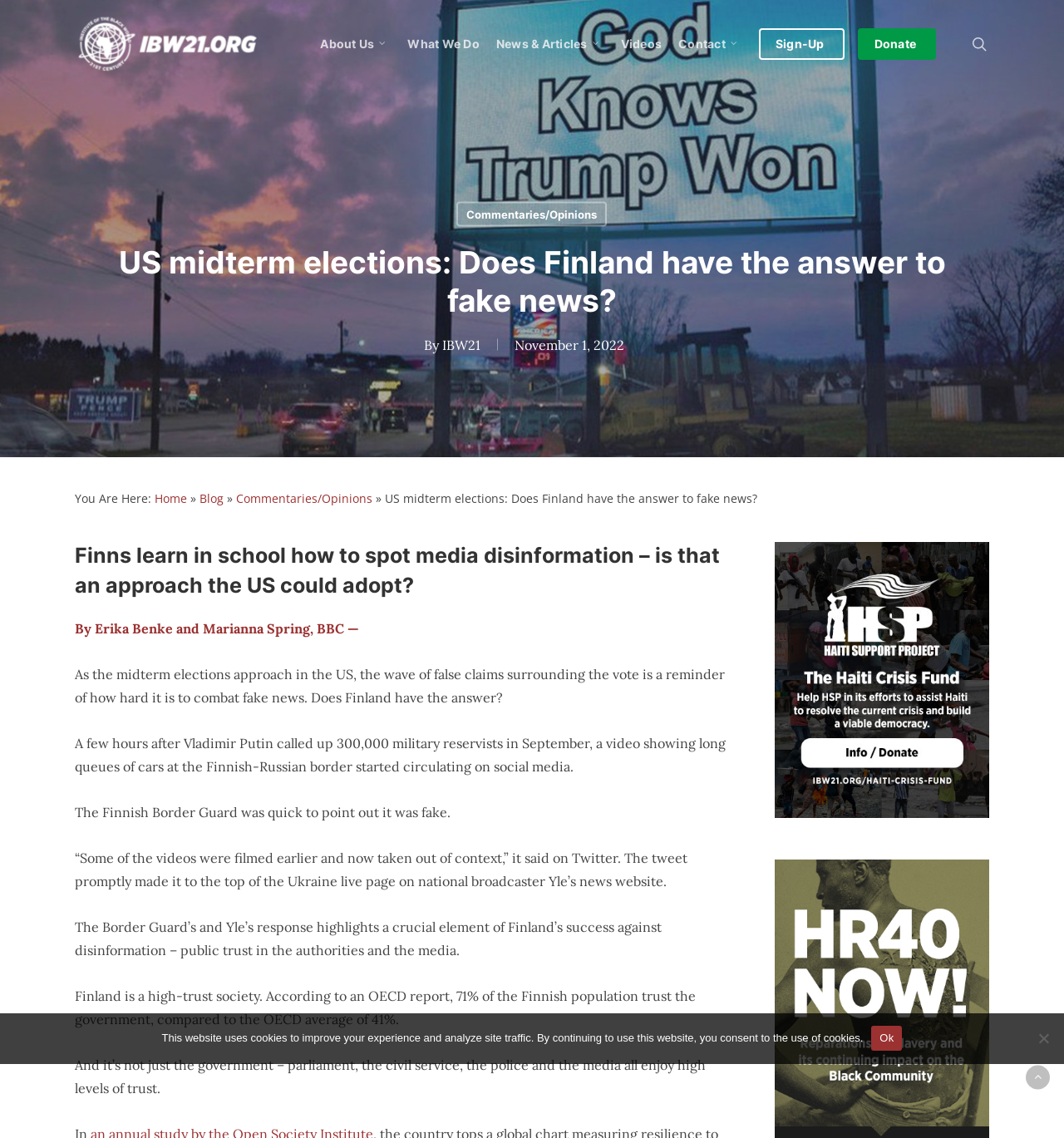Use a single word or phrase to answer the question:
What is the trust level of the Finnish population in the government?

71%